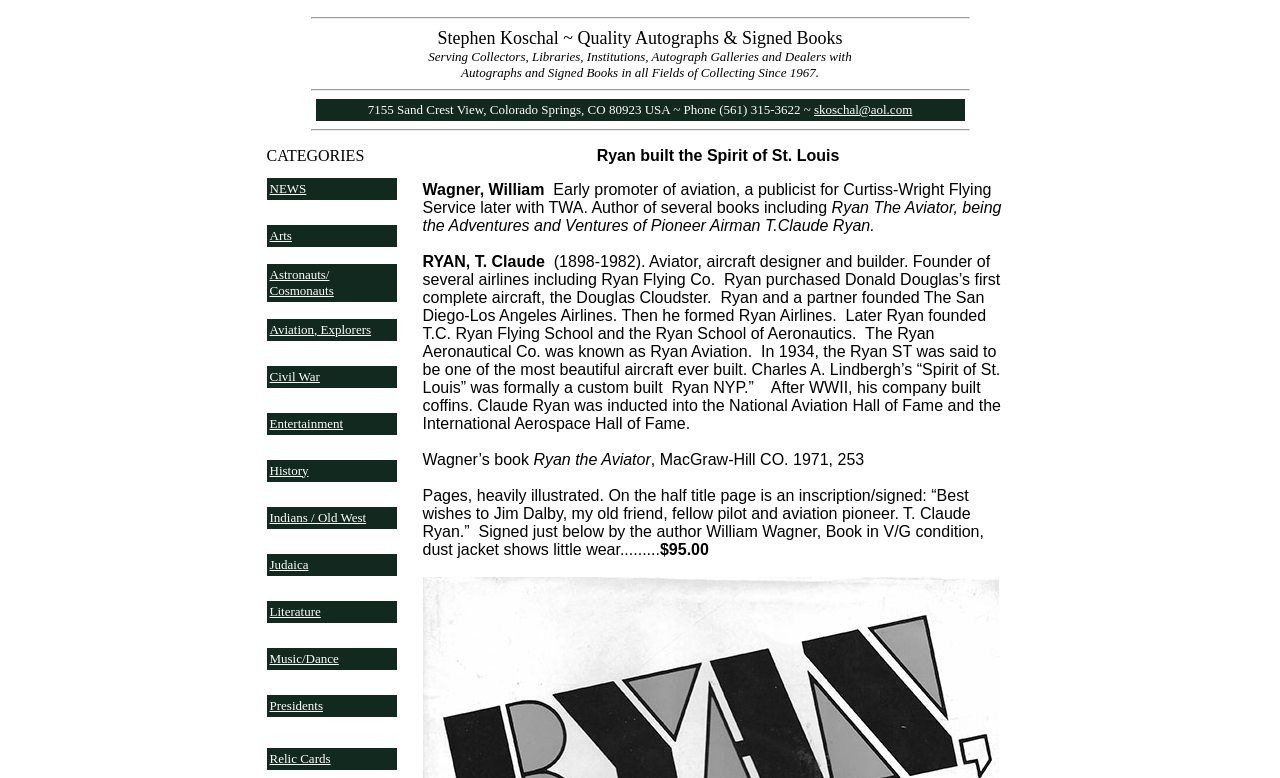What categories of autographs are available on this website?
Provide an in-depth and detailed explanation in response to the question.

The categories of autographs available on this website can be found in the middle section of the webpage, where there are several links to different categories such as NEWS, Arts, Astronauts/Cosmonauts, and many more. These categories are listed in a grid format, and each category has a link to a separate page.